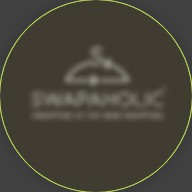Give a thorough and detailed caption for the image.

The image features the logo of "Swapaholic," a platform designed to facilitate the swapping, selling, and buying of preloved fashion items. The logo is represented with a simple, modern design, incorporating an icon that resembles a clothing hanger. The text "SWAPAHOLIC" is prominently displayed, suggesting a focus on sustainability and the reuse of clothing to promote environmental consciousness. This platform draws on the concept of extending the life of fashion resources, marking a significant step towards minimizing waste in the textile industry. The accompanying tagline emphasizes the mission of embracing sustainability within fashion.